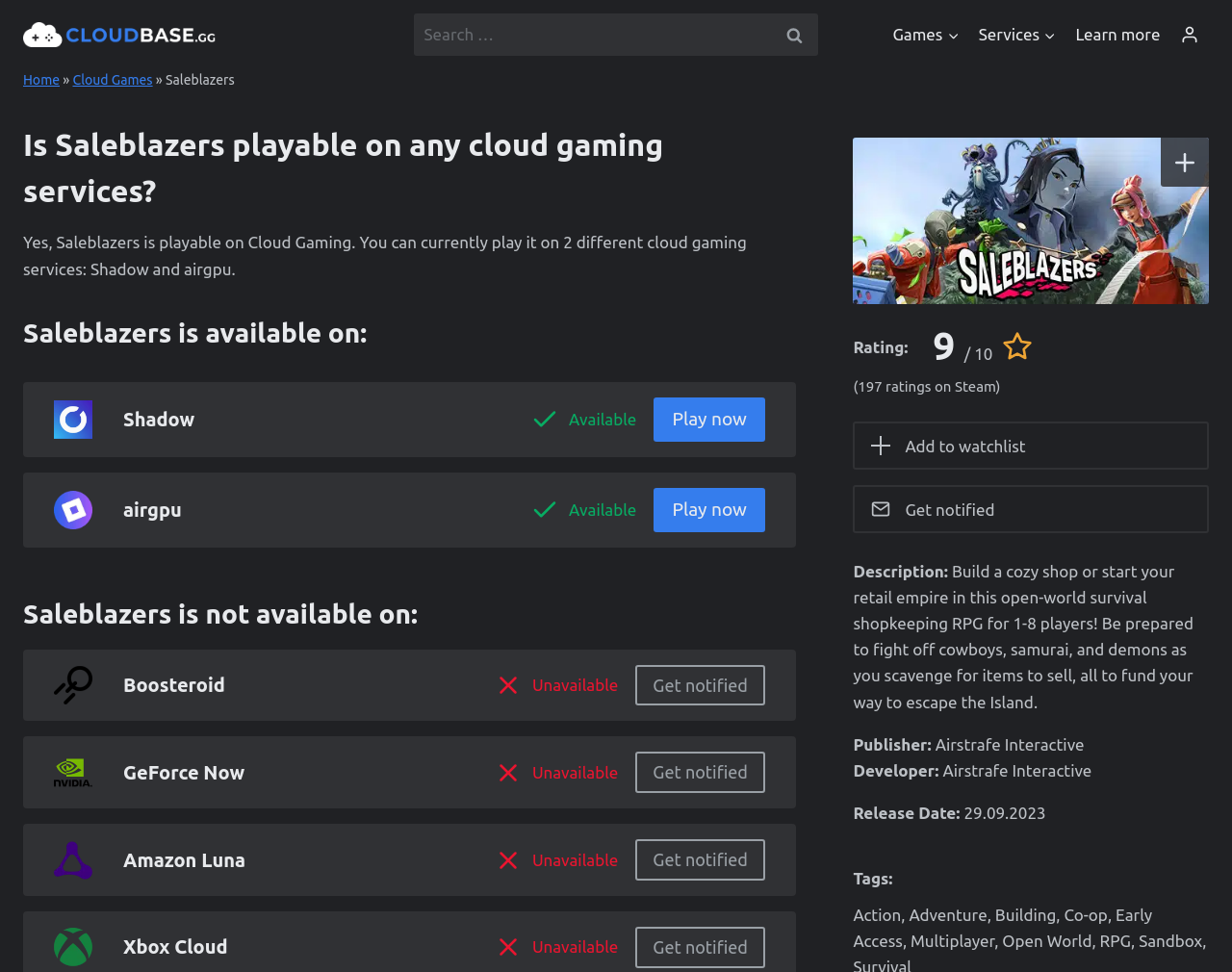How many rows are there in the table listing unavailable cloud gaming services?
Respond to the question with a well-detailed and thorough answer.

The webpage has a table listing the cloud gaming services that Saleblazers is not available on, and there are 4 rows in this table, each corresponding to a different service.